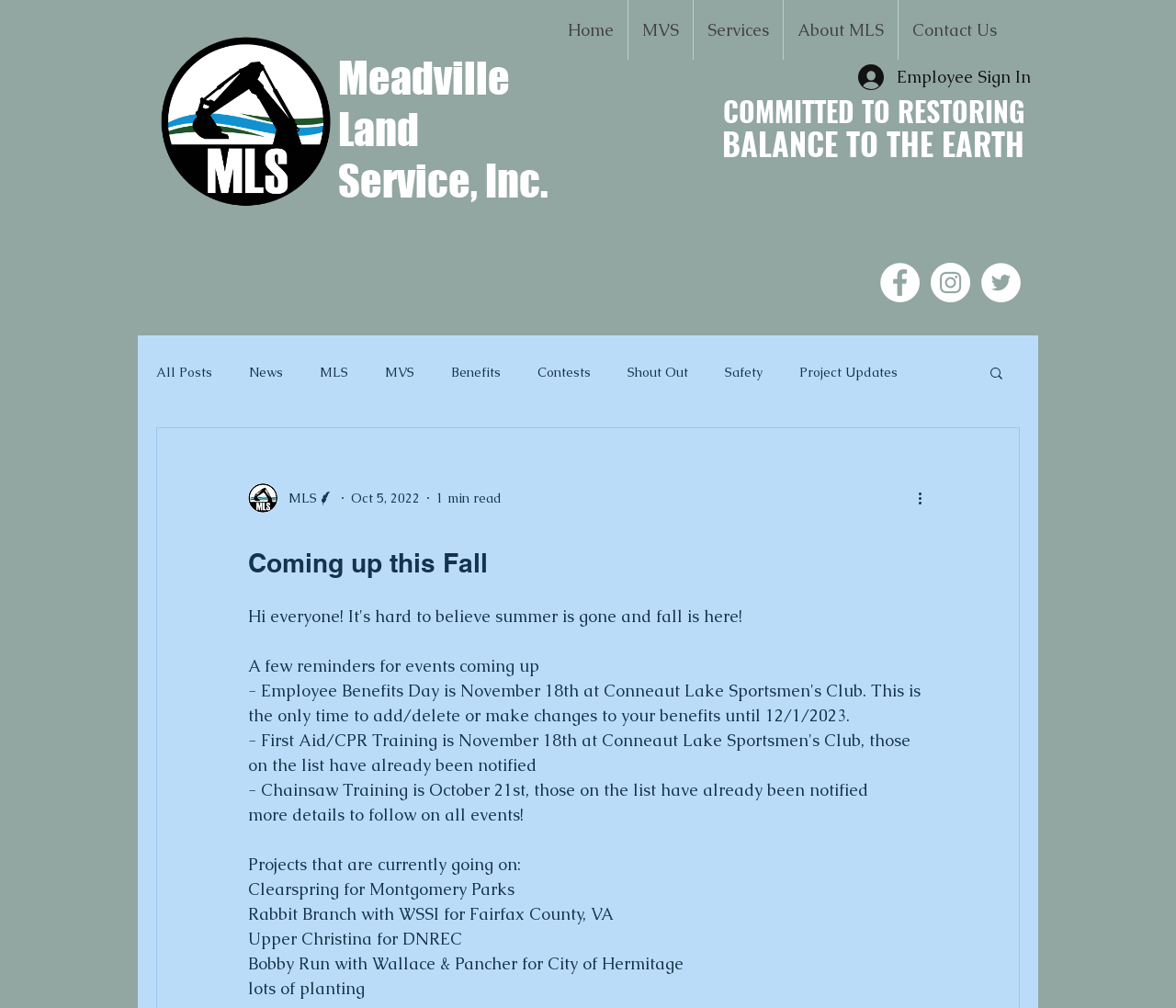Give a full account of the webpage's elements and their arrangement.

The webpage appears to be the homepage of a company called Meadville Land Service, Inc. At the top, there is a navigation bar with links to "Home", "MVS", "Services", "About MLS", and "Contact Us". To the right of the navigation bar, there is an "Employee Sign In" button with an accompanying image.

Below the navigation bar, there are three headings that read "Meadville", "Land", and "Service, Inc." in sequence. Following these headings, there is a large heading that spans across the page, stating "COMMITTED TO RESTORING BALANCE TO THE EARTH".

On the right side of the page, there is a social media bar with links to Facebook, Instagram, and Twitter, each represented by a white circle icon.

The main content of the page is divided into two sections. On the left, there is a blog section with links to various categories such as "All Posts", "News", "MLS", "MVS", "Benefits", "Contests", "Shout Out", "Safety", and "Project Updates". Below the categories, there is a "Search" button with an accompanying image.

On the right side of the page, there is a section with a heading "Coming up this Fall". Below the heading, there is a brief introduction that reads "A few reminders for events coming up". This is followed by a list of upcoming events, including Chainsaw Training on October 21st, and several ongoing projects such as Clearspring for Montgomery Parks, Rabbit Branch with WSSI for Fairfax County, VA, and others. The section concludes with a mention of "lots of planting" happening.

Throughout the page, there are several images, including a writer's picture, and icons for the social media links and search button.